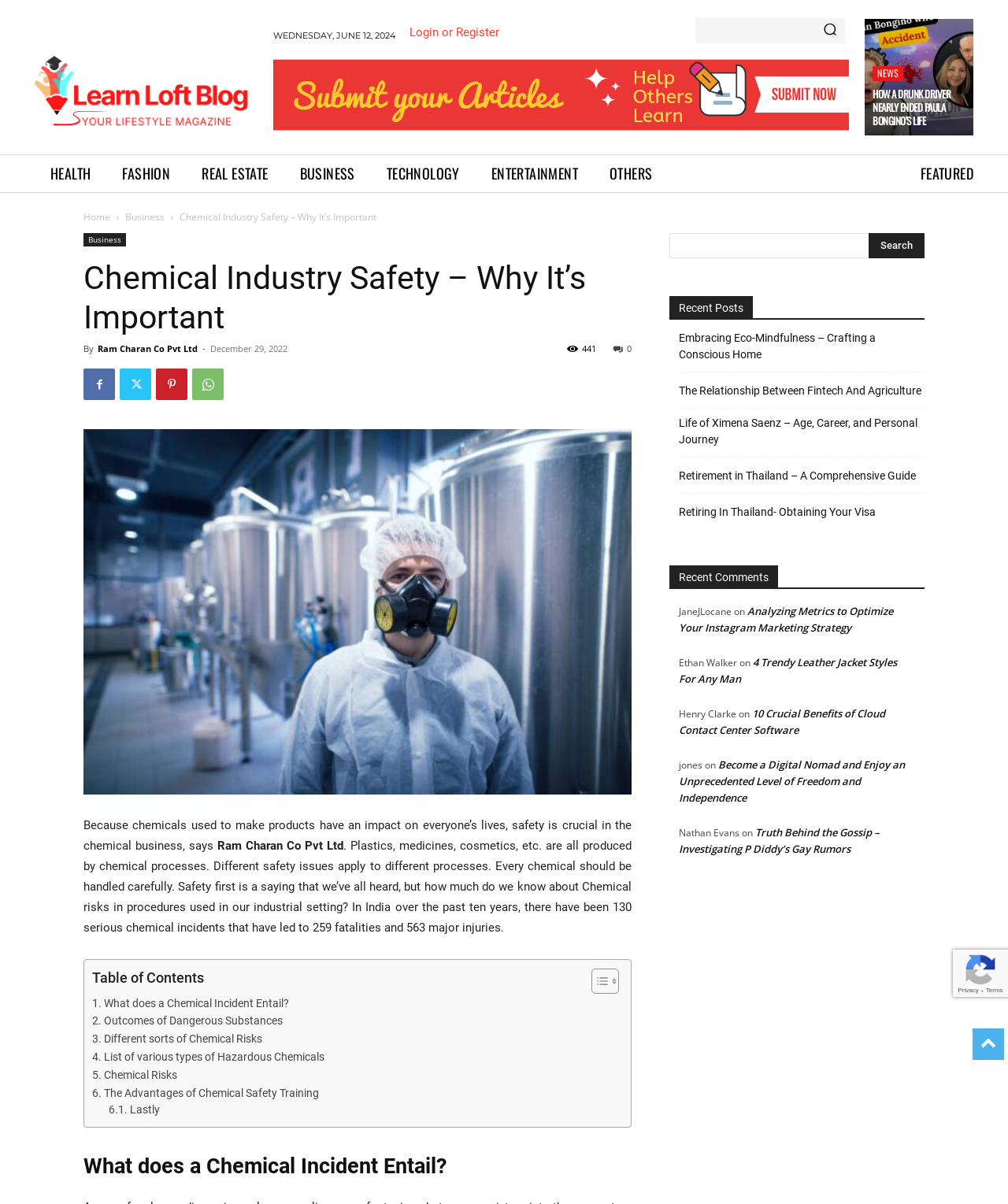Provide the bounding box coordinates of the HTML element described as: "name="s" placeholder=""". The bounding box coordinates should be four float numbers between 0 and 1, i.e., [left, top, right, bottom].

[0.69, 0.015, 0.809, 0.036]